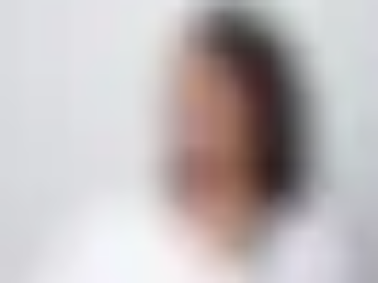How long does the acne bootcamp program take to show results?
Please craft a detailed and exhaustive response to the question.

According to the caption, the 3-6 month acne bootcamp program offered by A1 Skin and Lash aims to significantly improve skin health and appearance, potentially within just a week of treatment, indicating that noticeable results can be achieved quickly.